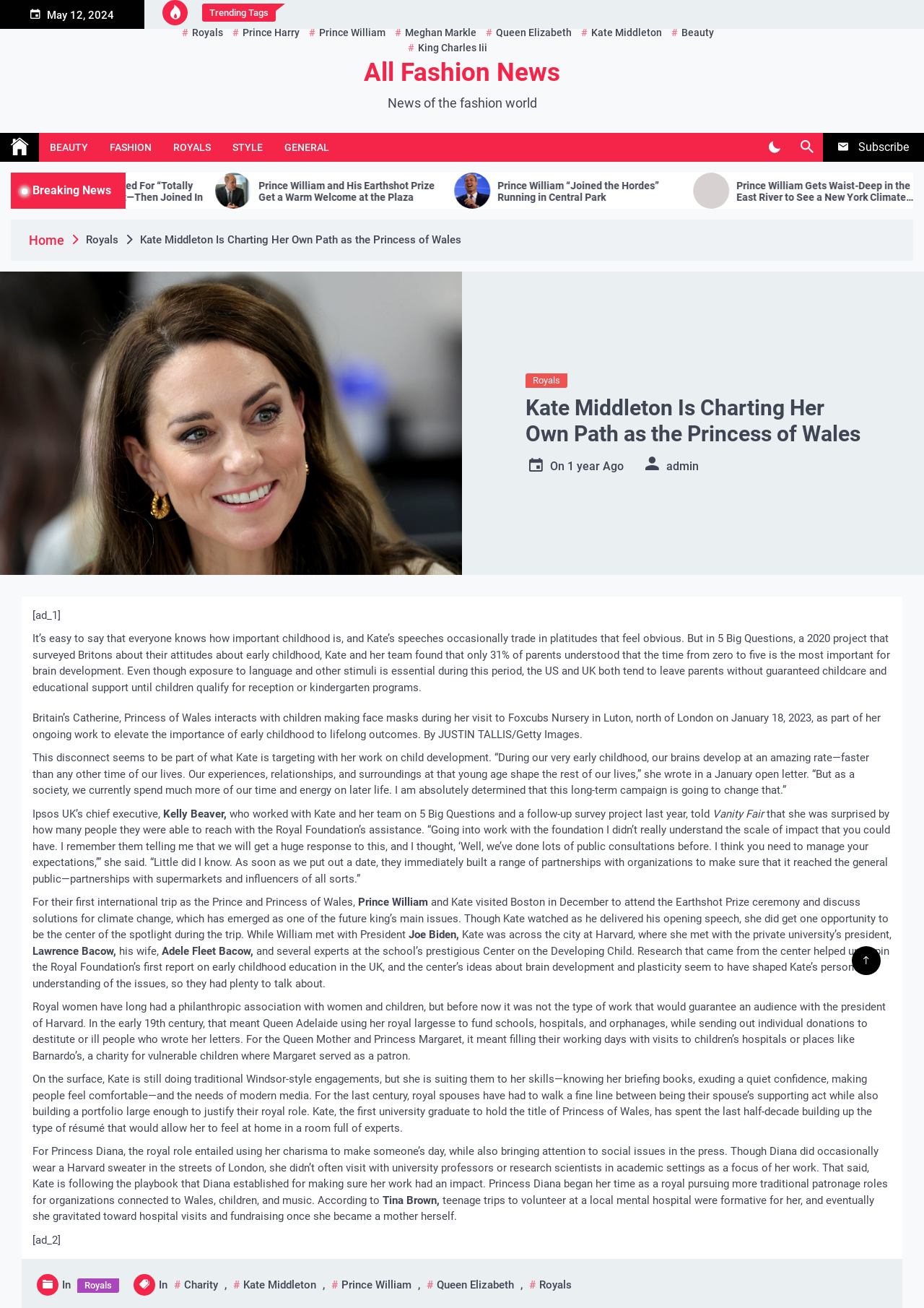Please determine the bounding box coordinates, formatted as (top-left x, top-left y, bottom-right x, bottom-right y), with all values as floating point numbers between 0 and 1. Identify the bounding box of the region described as: / about

None